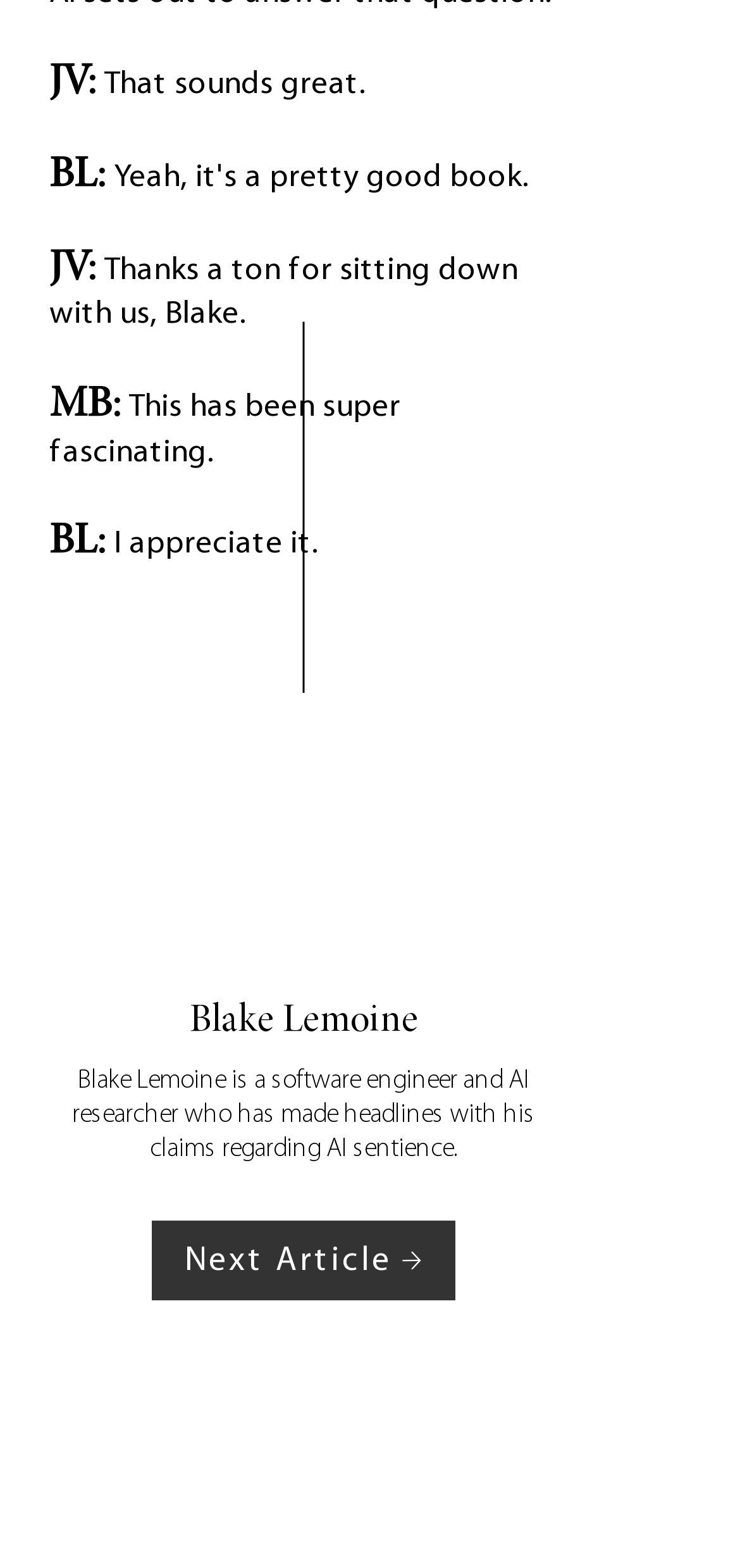What is the name of the center mentioned at the bottom of the page?
Using the image, give a concise answer in the form of a single word or short phrase.

THE JOAN AND BILL HANK CENTER FOR THE CATHOLIC INTELLECTUAL HERITAGE